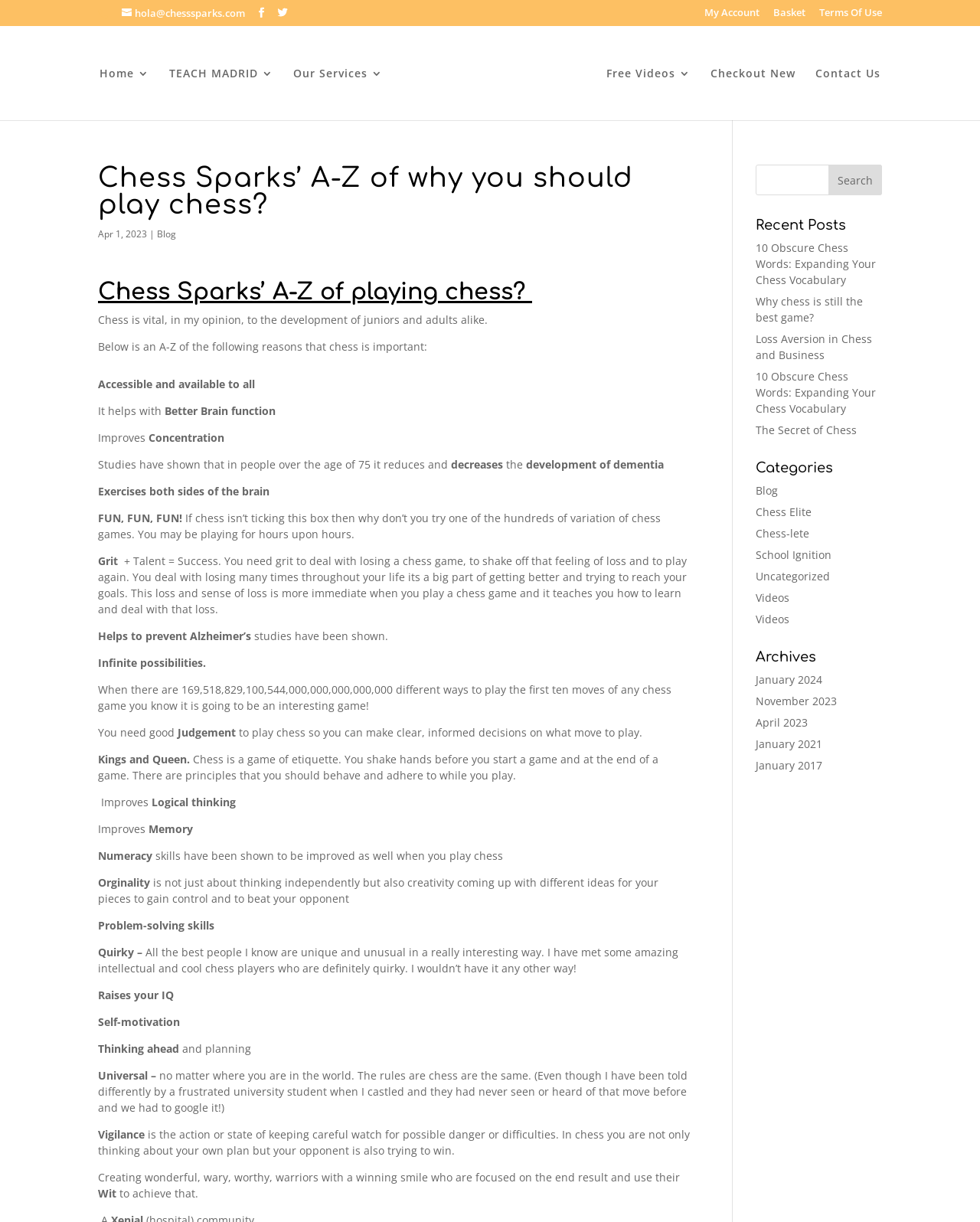Describe all the significant parts and information present on the webpage.

The webpage is about Chess Sparks, a website that promotes the benefits of playing chess. At the top, there is a navigation menu with links to "Home 3", "TEACH MADRID 3", "Our Services 3", "Free Videos 3", "Checkout New", and "Contact Us". Below the navigation menu, there is a search bar with a search button. 

The main content of the webpage is an article titled "Chess Sparks’ A-Z of why you should play chess?" which lists the benefits of playing chess from A to Z. The article starts with a brief introduction, followed by a list of 26 points, each highlighting a benefit of playing chess, such as "Accessible and available to all", "Better Brain function", "Concentration", and "Improves Logical thinking". 

On the right side of the webpage, there is a section titled "Recent Posts" which lists five recent blog posts, including "10 Obscure Chess Words: Expanding Your Chess Vocabulary" and "Why chess is still the best game?". Below the "Recent Posts" section, there is a section titled "Categories" which lists five categories, including "Blog", "Chess Elite", and "School Ignition". 

At the top right corner of the webpage, there are links to "My Account", "Basket", and "Terms Of Use". The webpage also has a logo of Chess Sparks at the top center, which is an image with the text "Chess Sparks".